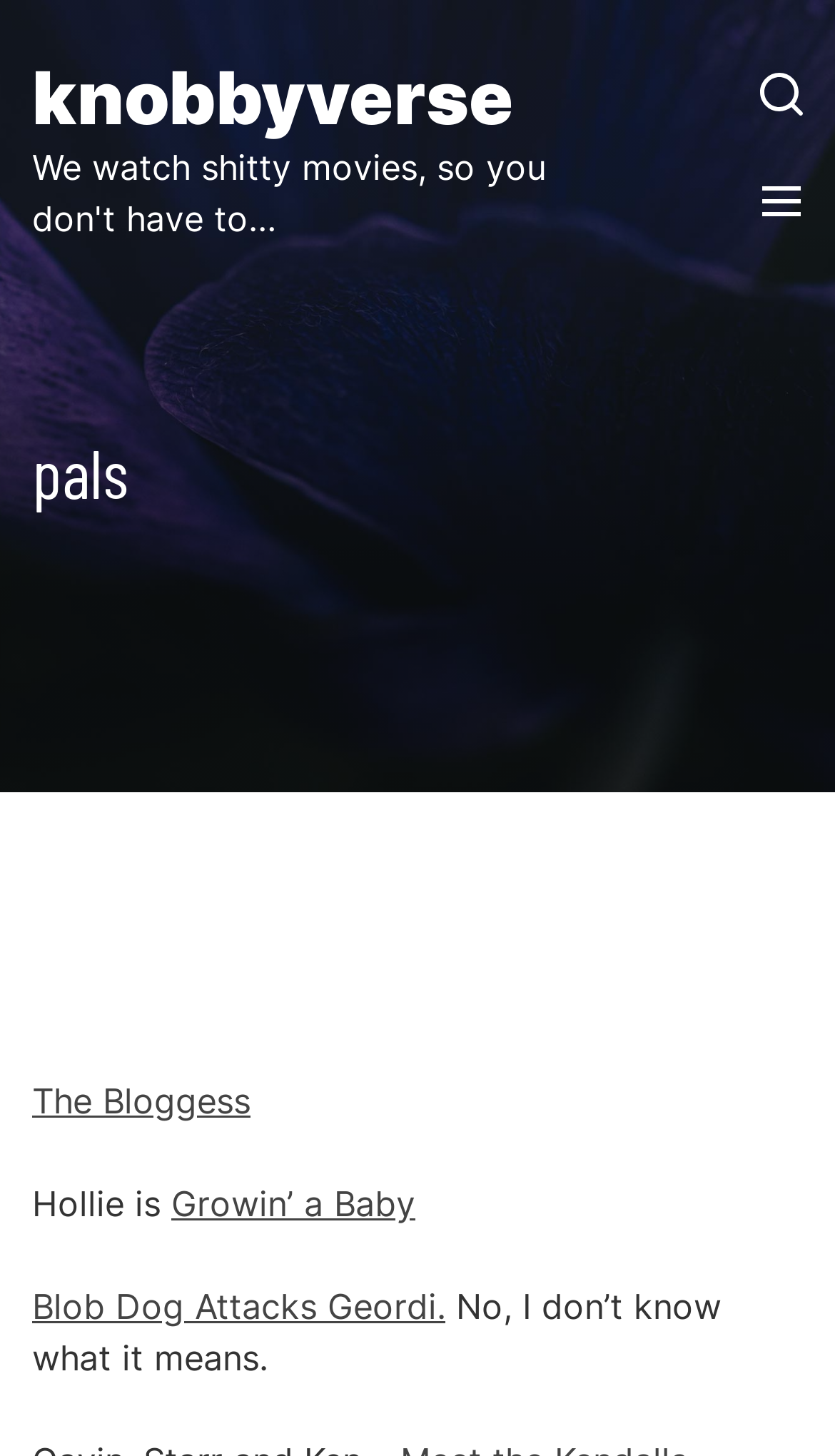Provide a short answer to the following question with just one word or phrase: What is the last sentence on the webpage?

No, I don’t know what it means.